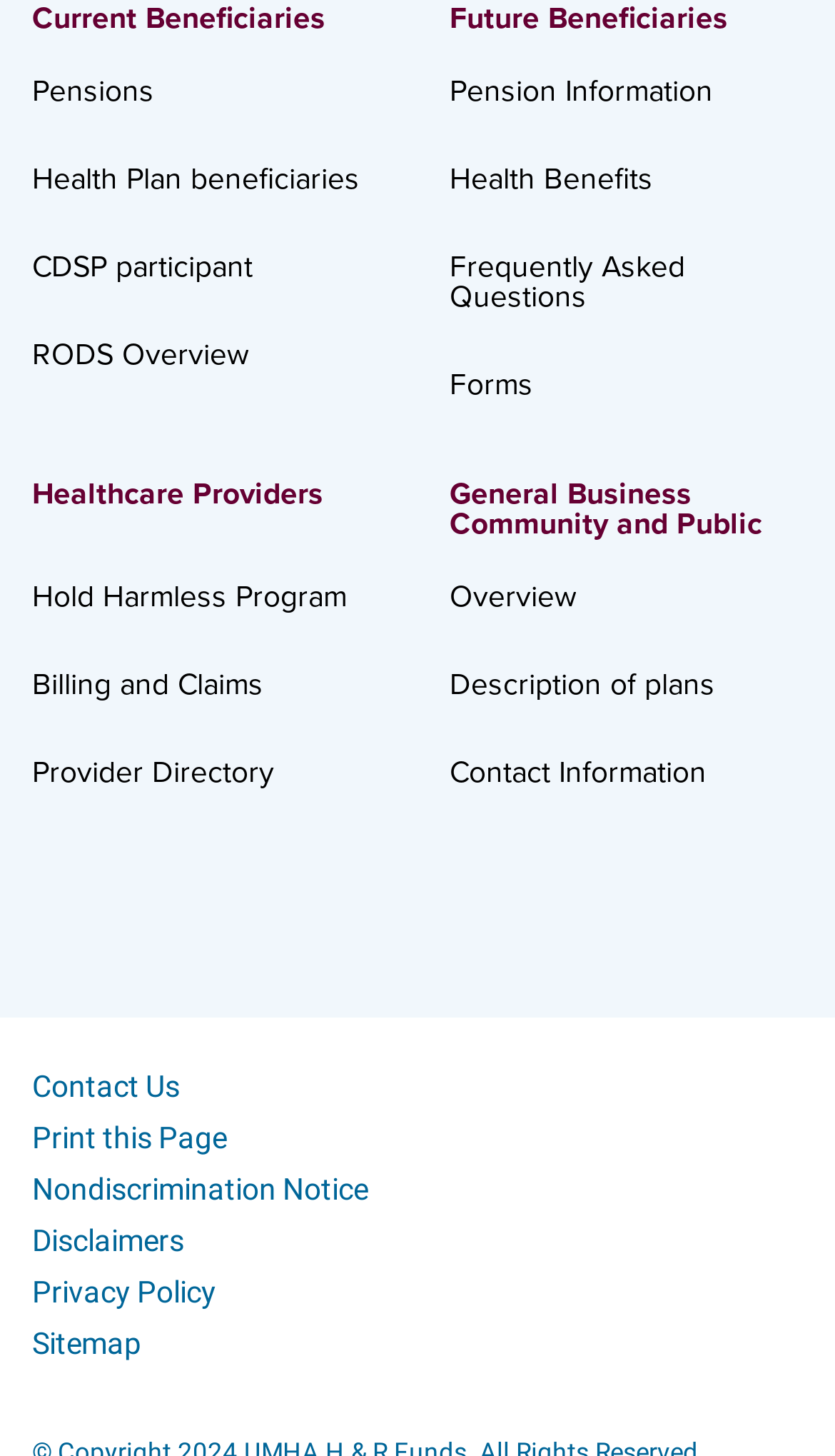Please identify the bounding box coordinates of the area that needs to be clicked to fulfill the following instruction: "Get Health Benefits information."

[0.538, 0.099, 0.782, 0.149]